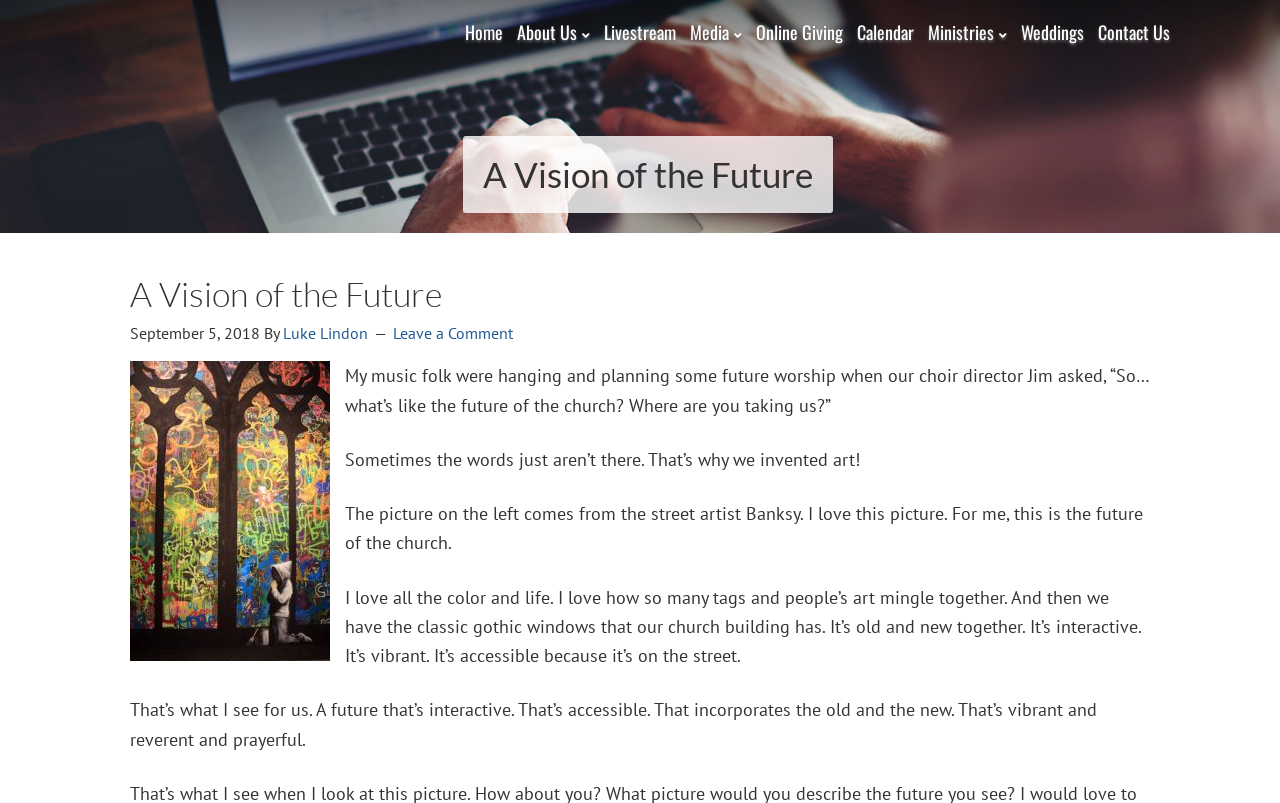Please determine the heading text of this webpage.

A Vision of the Future